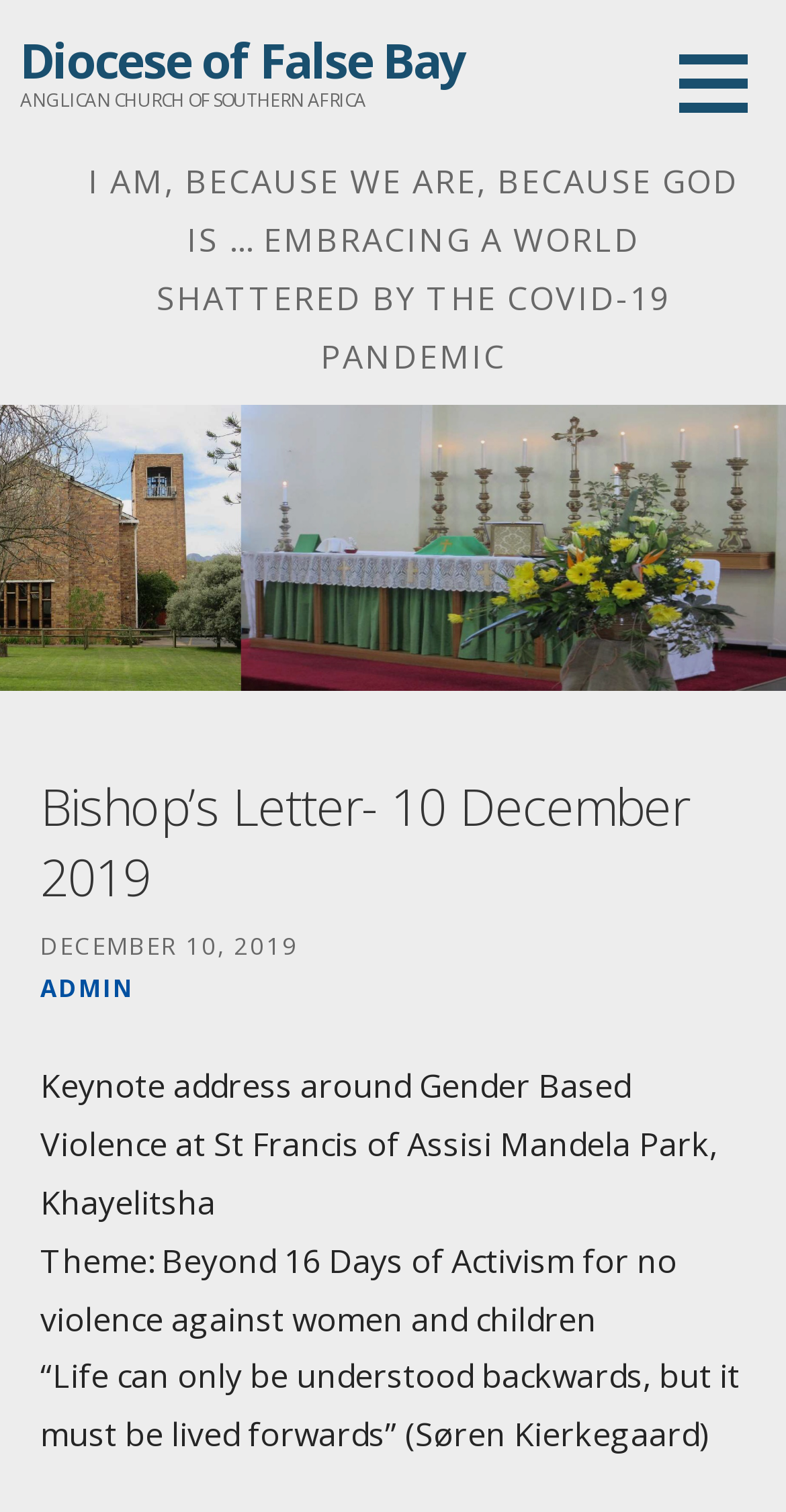Calculate the bounding box coordinates for the UI element based on the following description: "parent_node: Search name="s"". Ensure the coordinates are four float numbers between 0 and 1, i.e., [left, top, right, bottom].

None